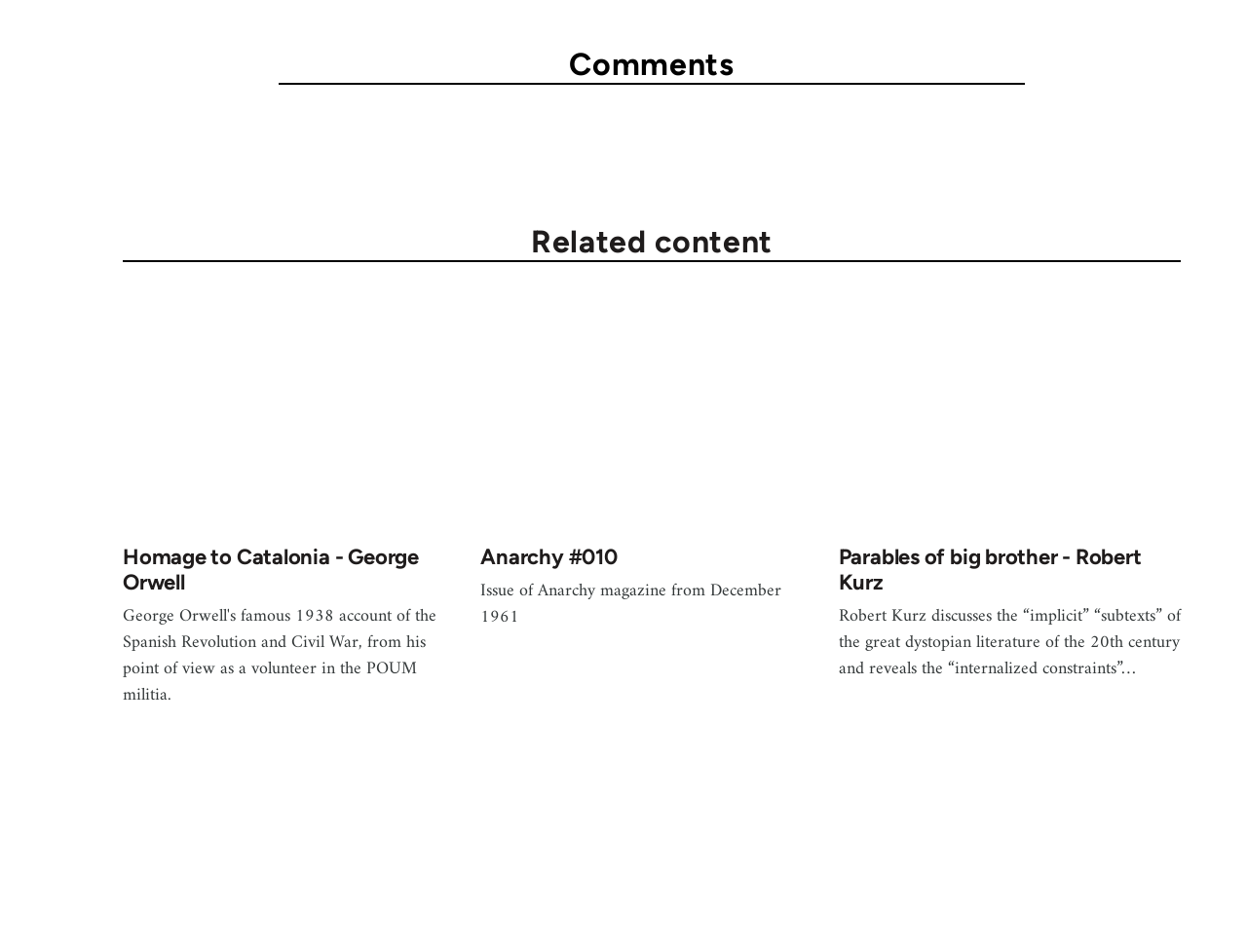Where is the link 'Parables of big brother - Robert Kurz' located?
Refer to the image and answer the question using a single word or phrase.

Right side